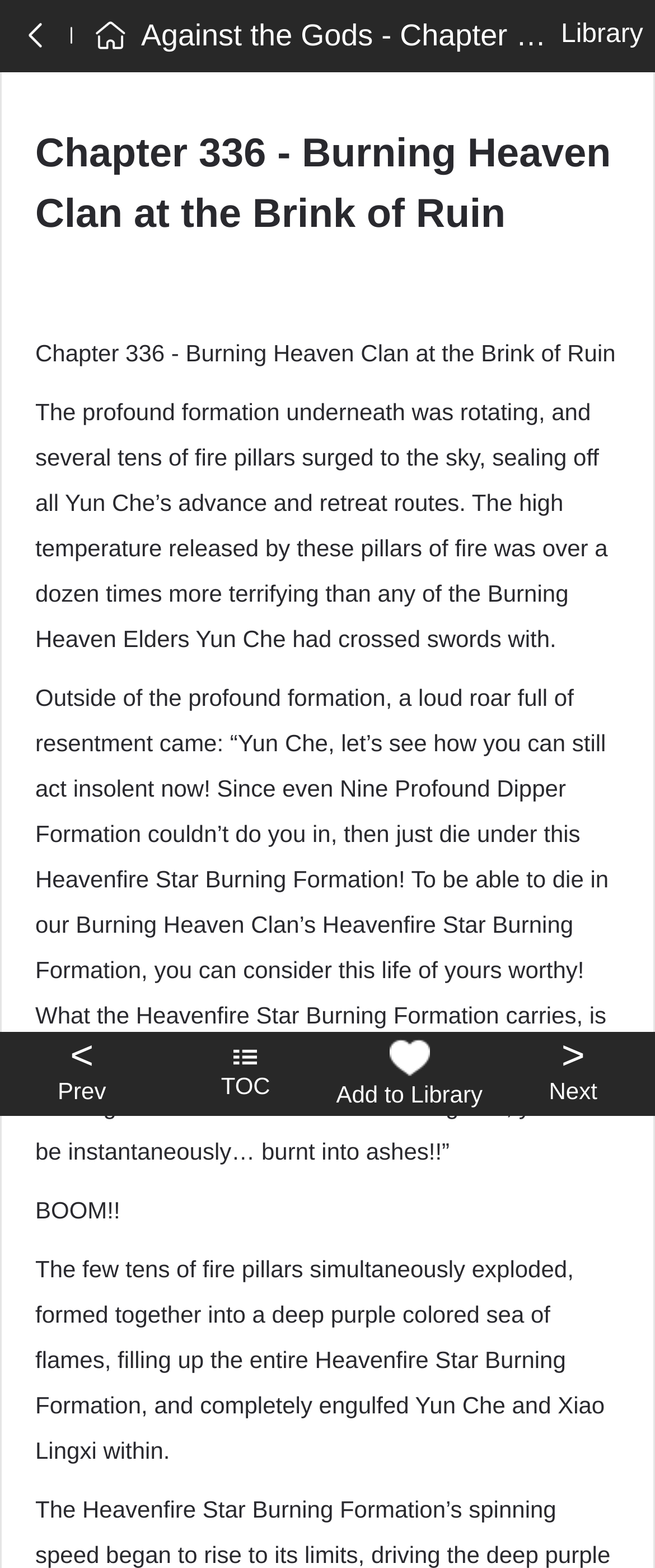How many links are present at the top of the page?
Based on the visual details in the image, please answer the question thoroughly.

I counted the number of link elements at the top of the page, which are 'Library' and two empty links, to determine that there are three links present.